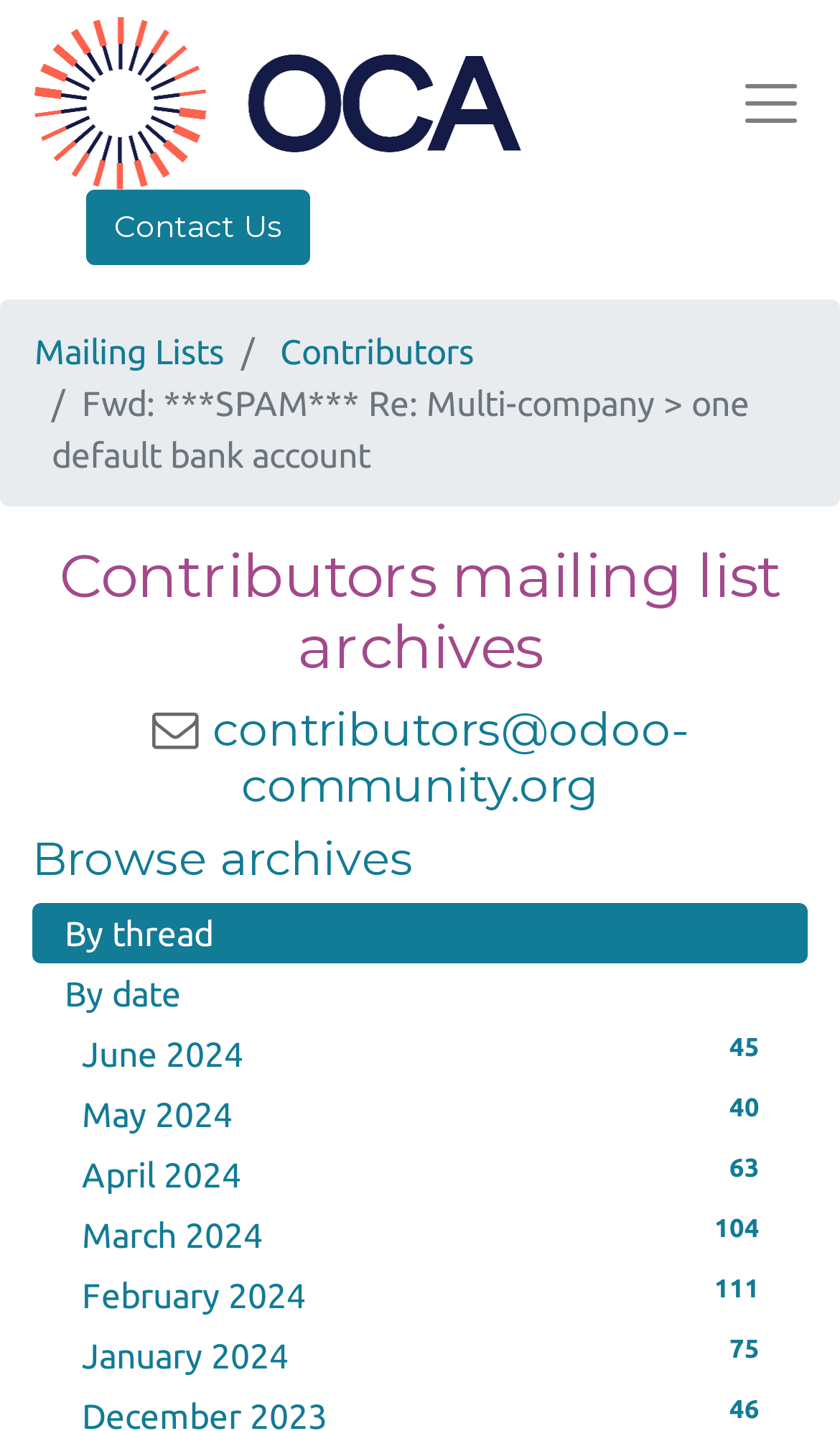Please find the bounding box coordinates of the clickable region needed to complete the following instruction: "Browse archives". The bounding box coordinates must consist of four float numbers between 0 and 1, i.e., [left, top, right, bottom].

[0.038, 0.581, 0.962, 0.62]